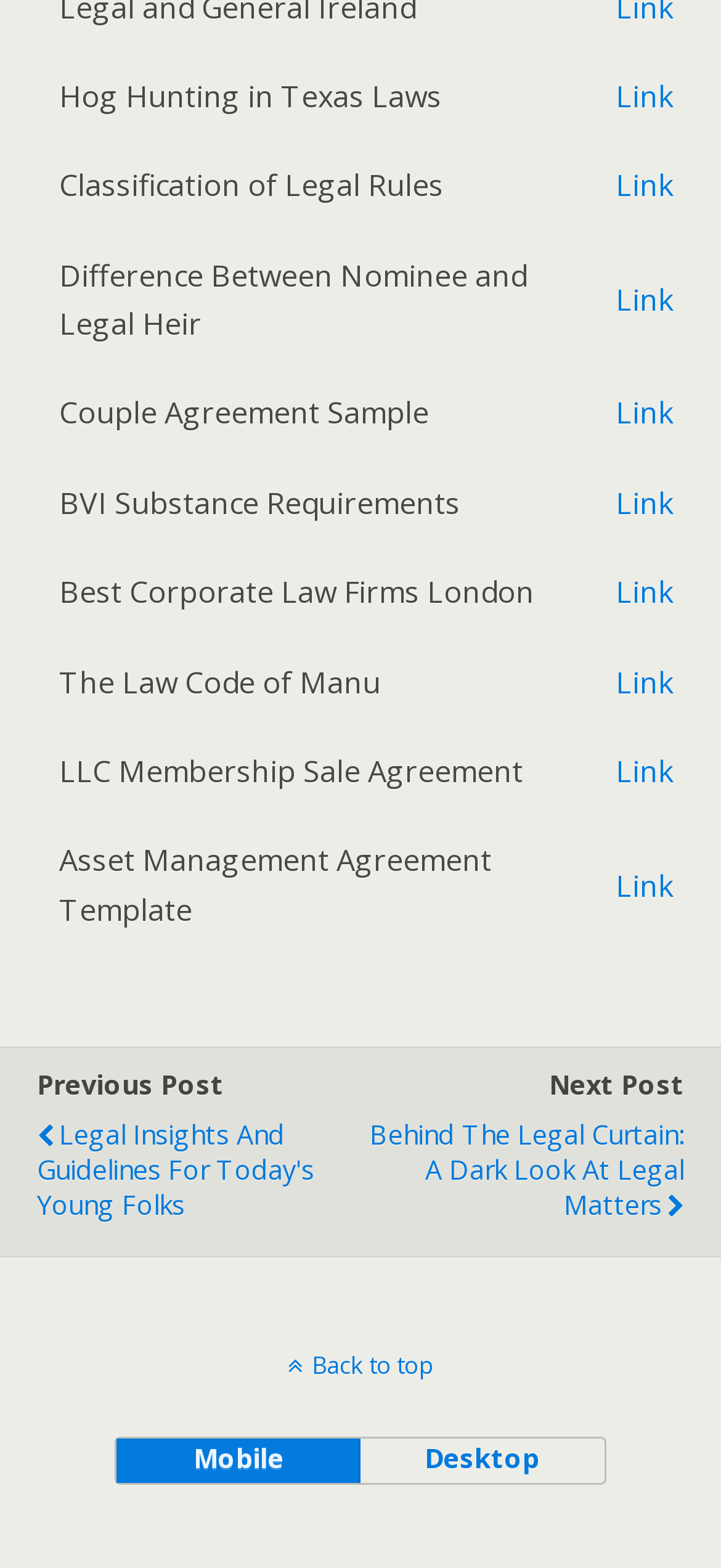Could you specify the bounding box coordinates for the clickable section to complete the following instruction: "Click on the link behind Legal Insights And Guidelines For Today's Young Folks"?

[0.051, 0.703, 0.491, 0.789]